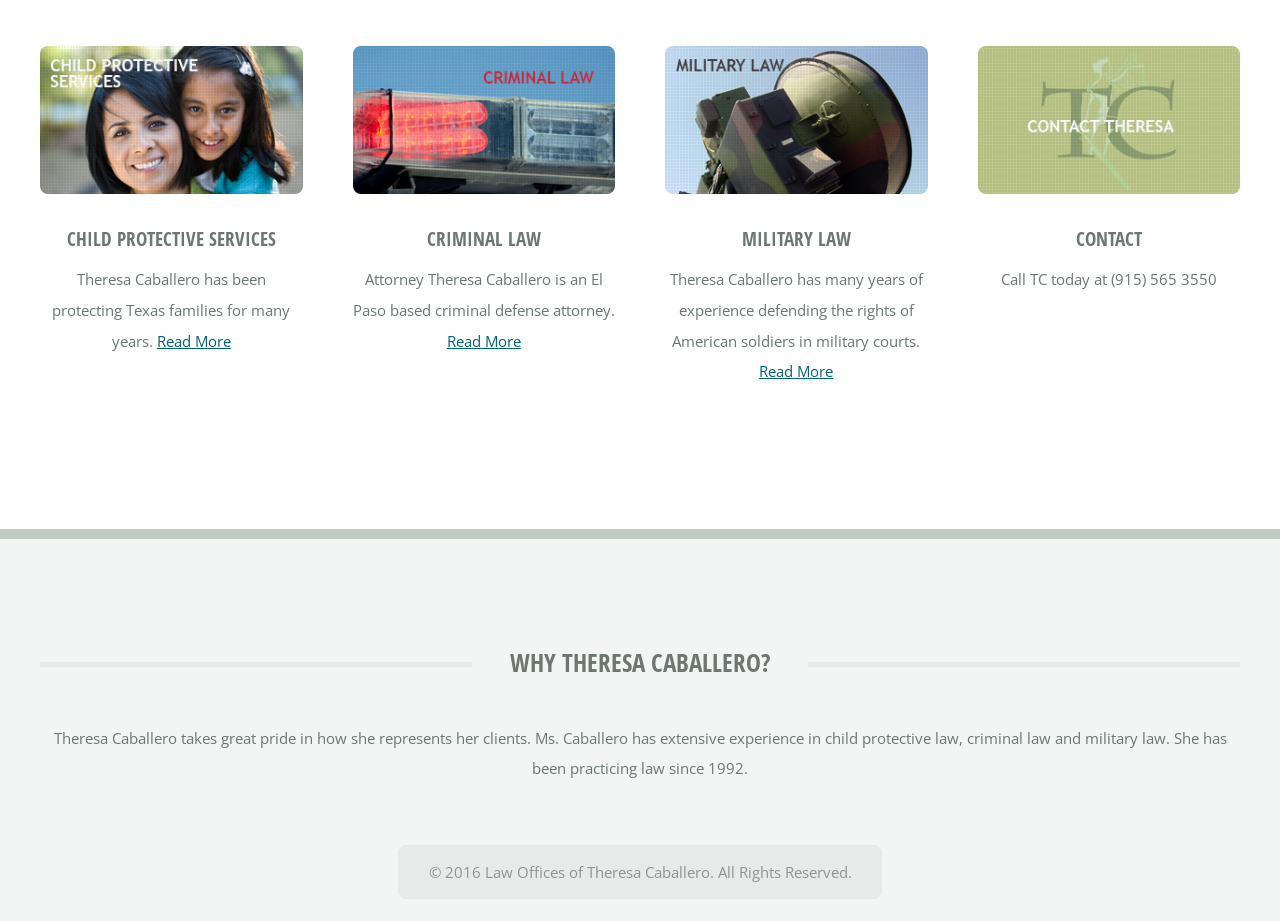Identify the bounding box for the described UI element: "Child Protective Services".

[0.052, 0.246, 0.215, 0.274]